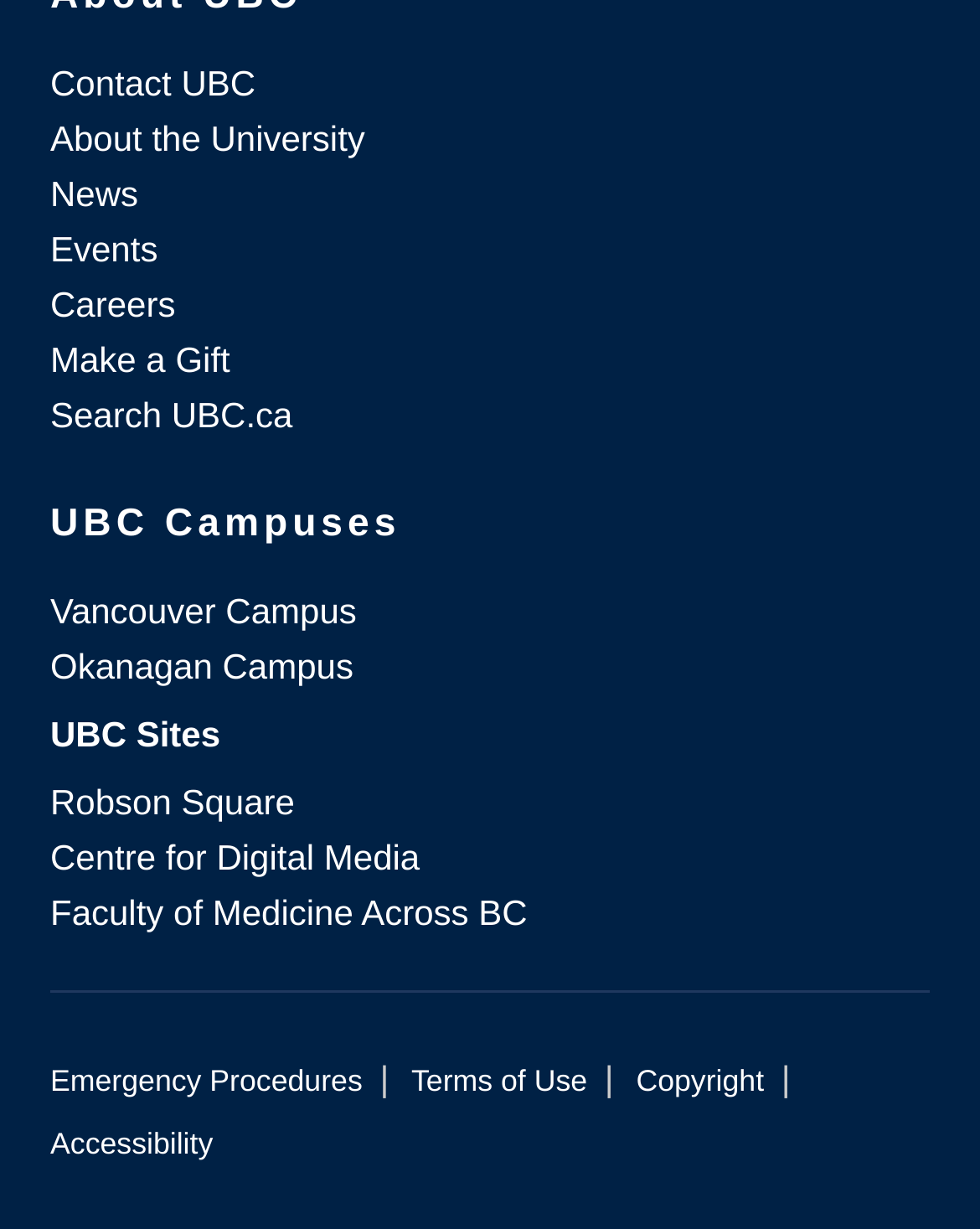Identify the bounding box coordinates of the element that should be clicked to fulfill this task: "view the Vancouver campus page". The coordinates should be provided as four float numbers between 0 and 1, i.e., [left, top, right, bottom].

[0.051, 0.481, 0.364, 0.513]